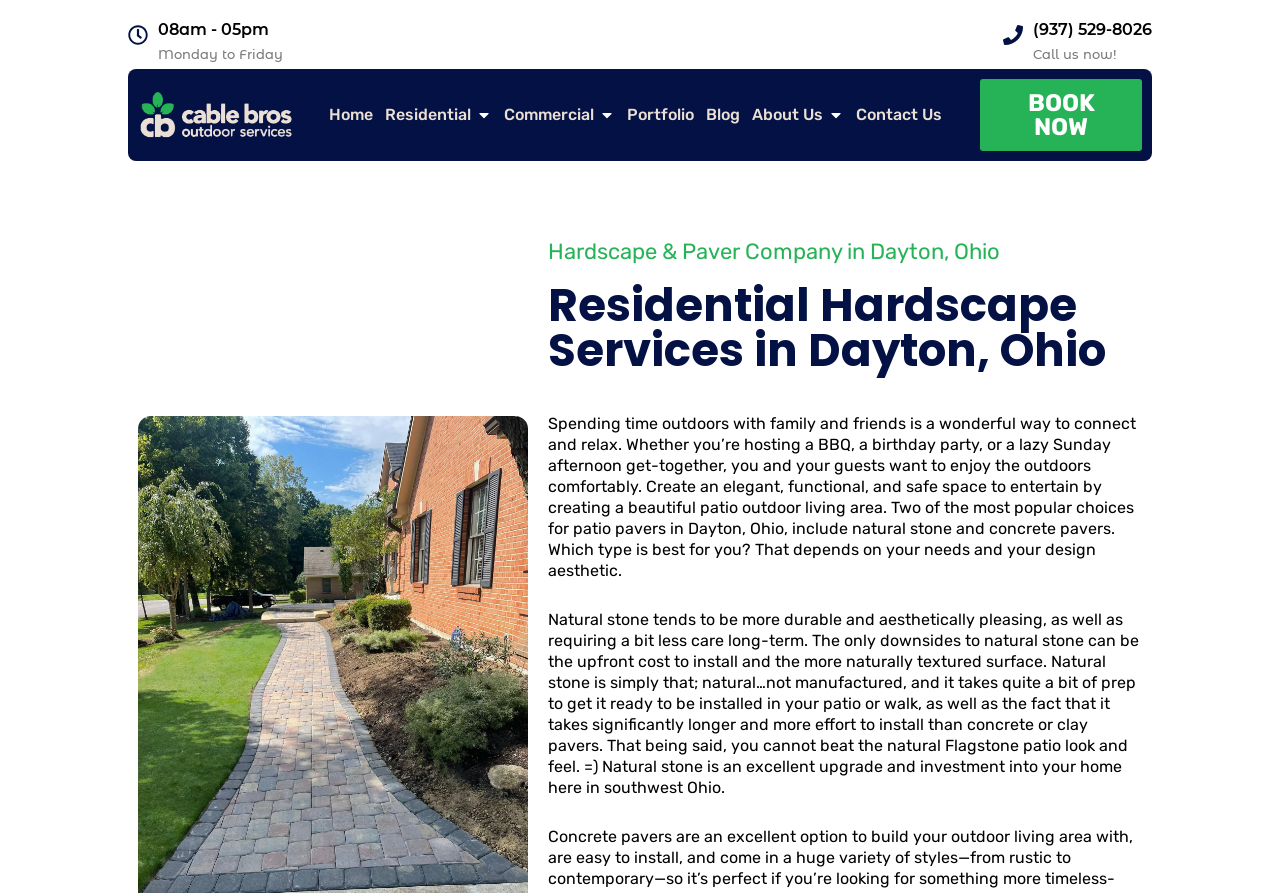Identify the bounding box coordinates of the clickable region required to complete the instruction: "Call the phone number". The coordinates should be given as four float numbers within the range of 0 and 1, i.e., [left, top, right, bottom].

[0.807, 0.022, 0.9, 0.044]